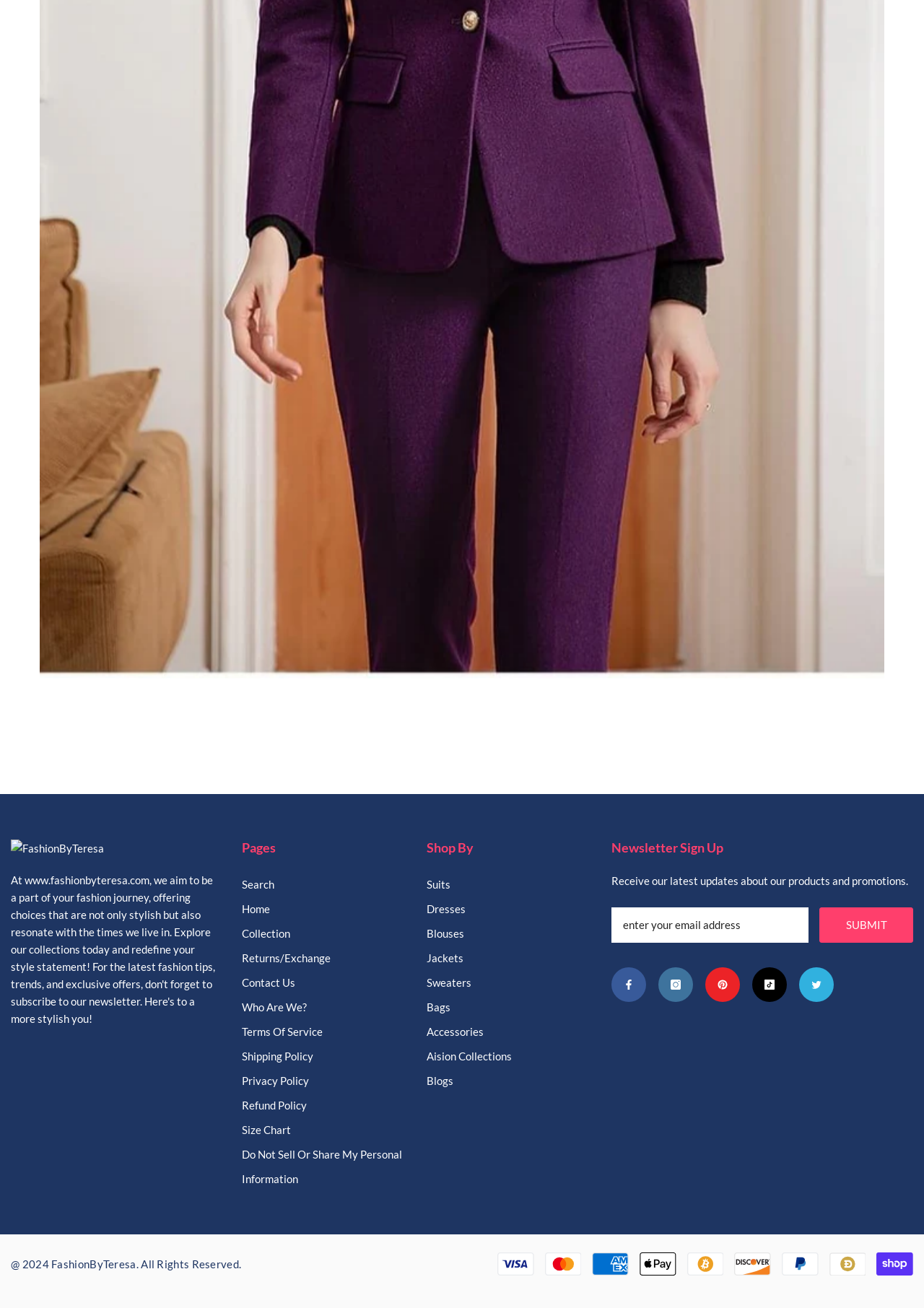How many social media links are available?
Provide a detailed and extensive answer to the question.

The social media links are located at the bottom of the webpage, and they include Facebook, Instagram, Pinterest, TikTok, and Twitter. By counting these links, we can determine that there are 5 social media links available.